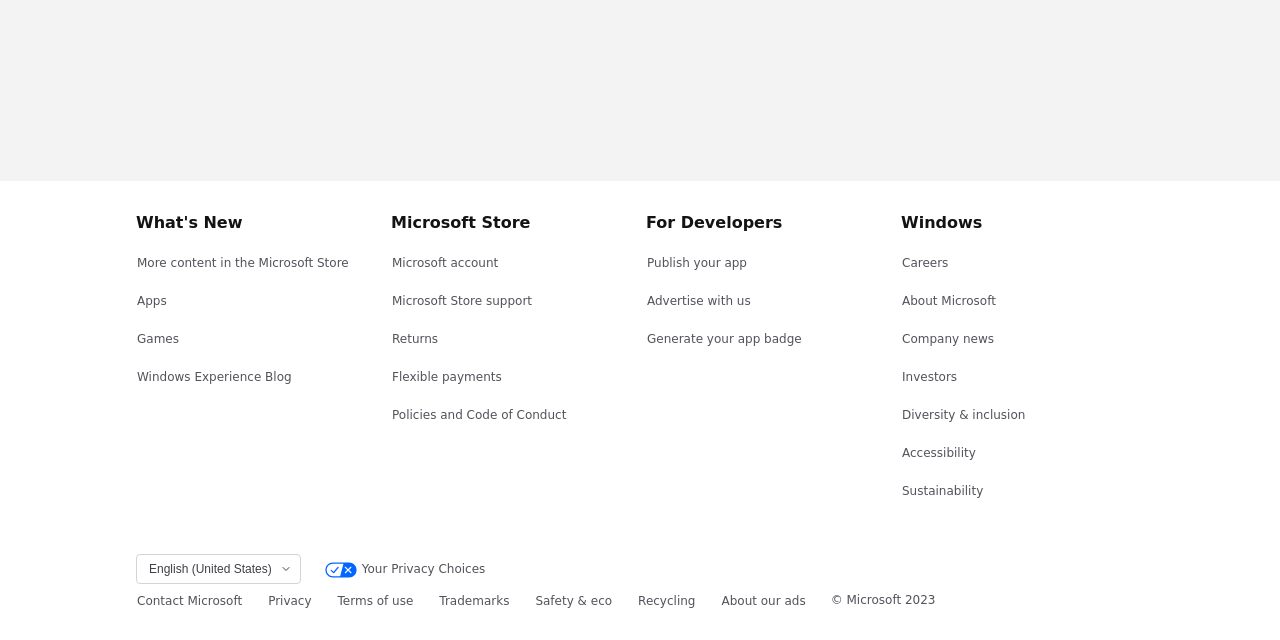Identify the bounding box for the UI element specified in this description: "Your Privacy Choices". The coordinates must be four float numbers between 0 and 1, formatted as [left, top, right, bottom].

[0.254, 0.866, 0.38, 0.916]